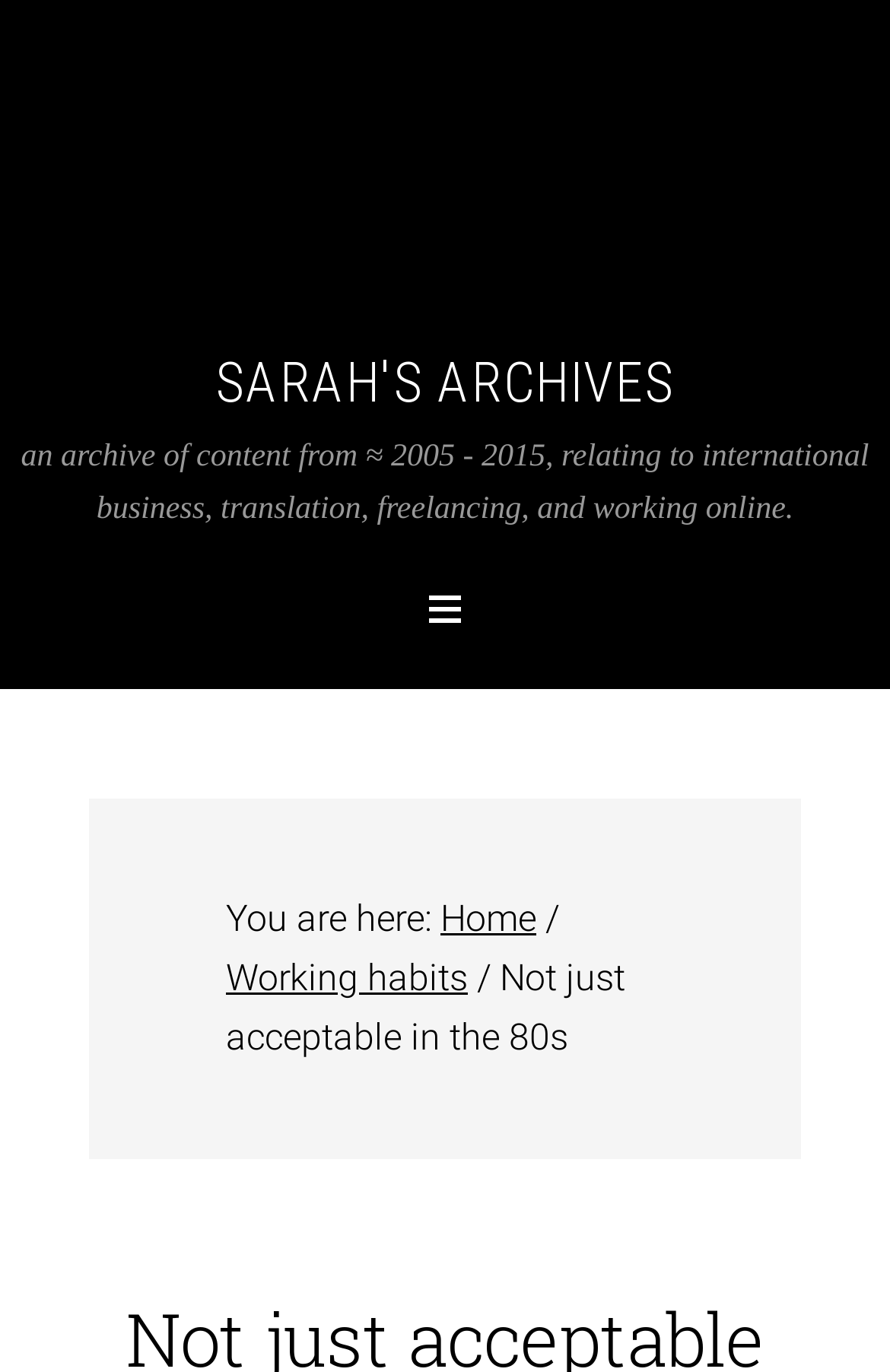Refer to the image and provide an in-depth answer to the question: 
What is the category of the 'Working habits' page?

The 'Working habits' page is a link in the breadcrumb trail, which suggests that it is a category or subcategory of the archive content. The archive content is described as relating to international business, translation, freelancing, and working online, so 'Working habits' is likely a subcategory within this content.